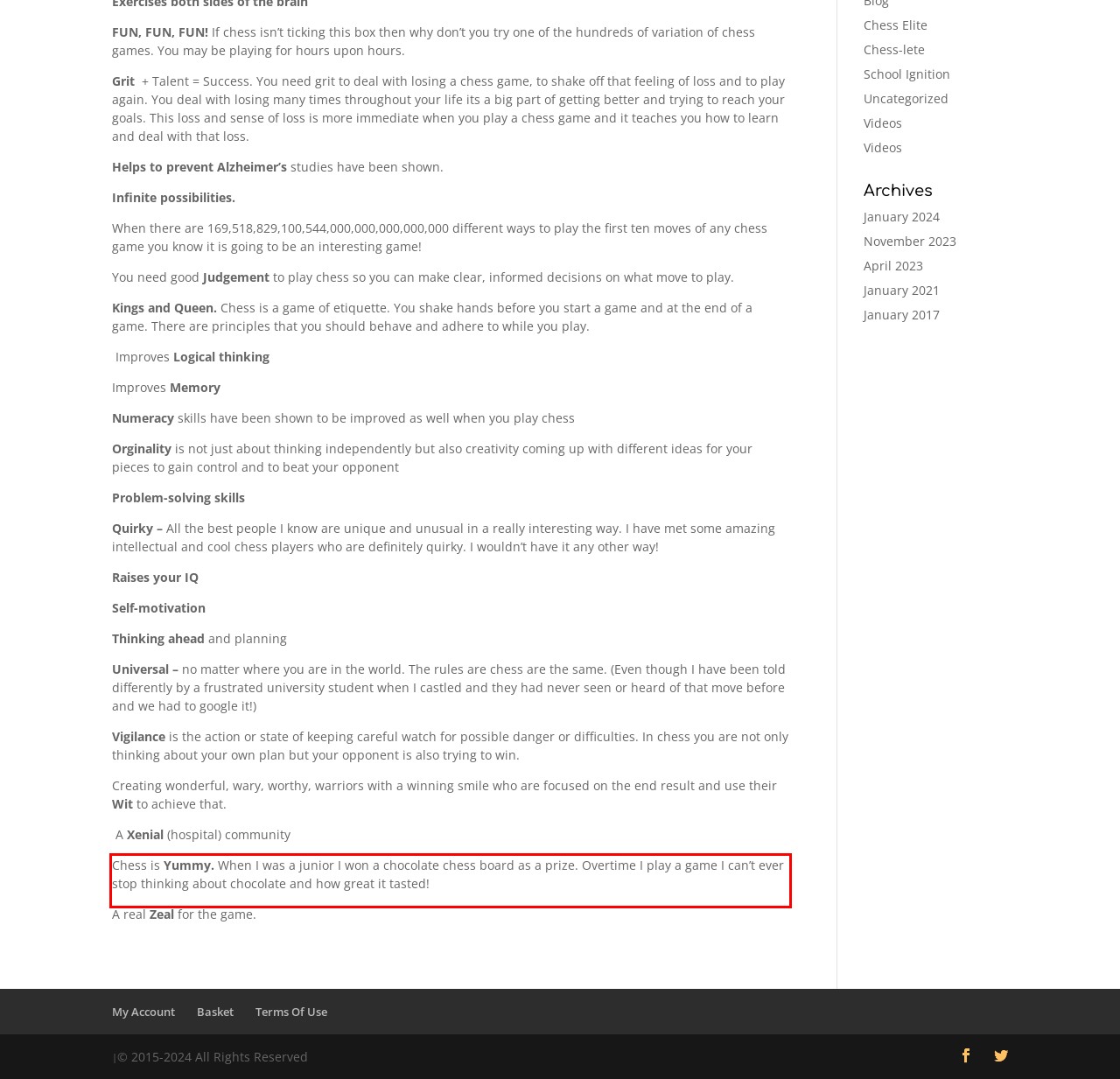Identify the text inside the red bounding box in the provided webpage screenshot and transcribe it.

Chess is Yummy. When I was a junior I won a chocolate chess board as a prize. Overtime I play a game I can’t ever stop thinking about chocolate and how great it tasted!